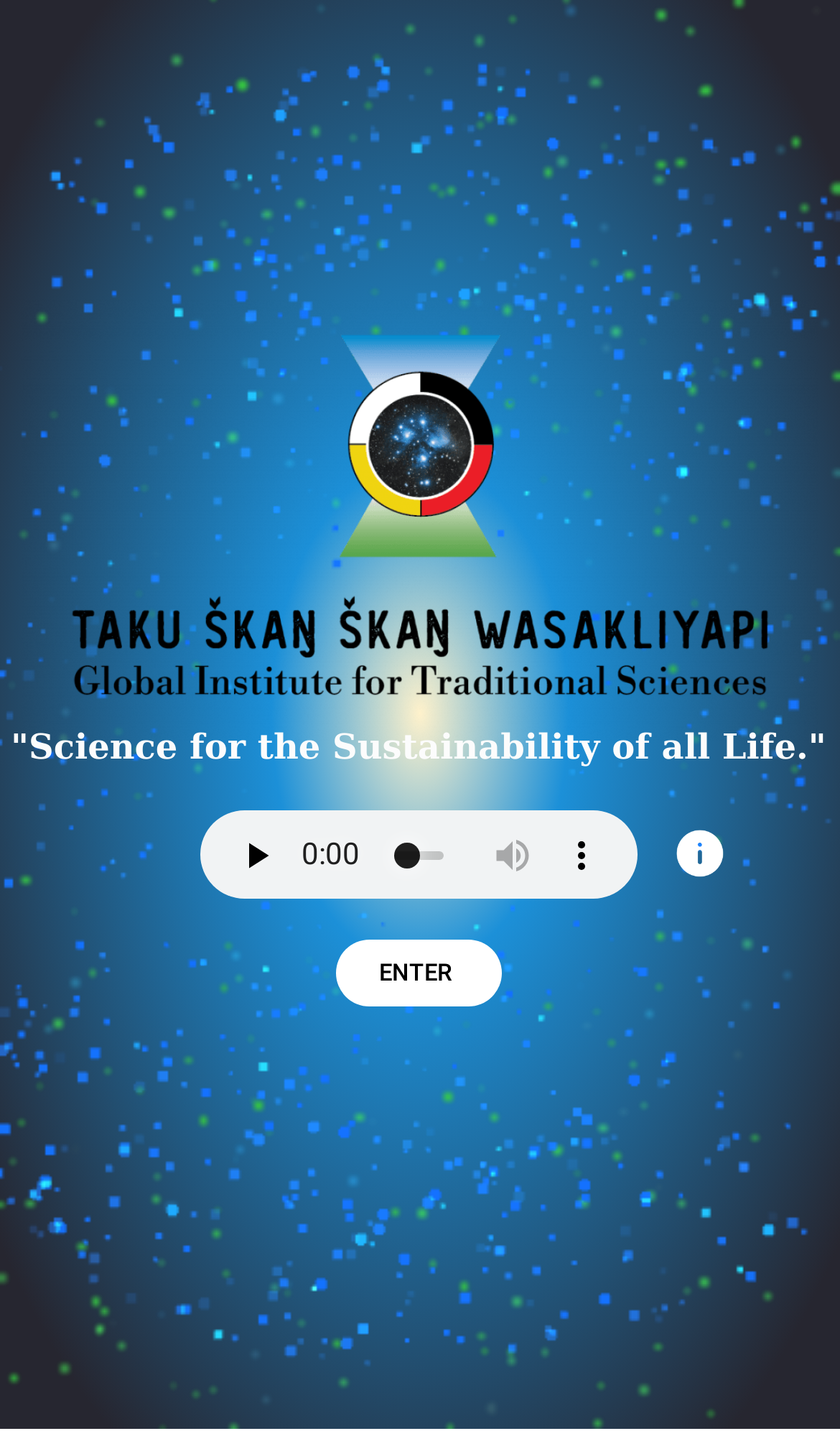Carefully observe the image and respond to the question with a detailed answer:
What is the name of the institute?

The name of the institute can be found in the image element at the top of the webpage, which displays the logo and name of the institute, 'Global Institute for Traditional Sciences'.